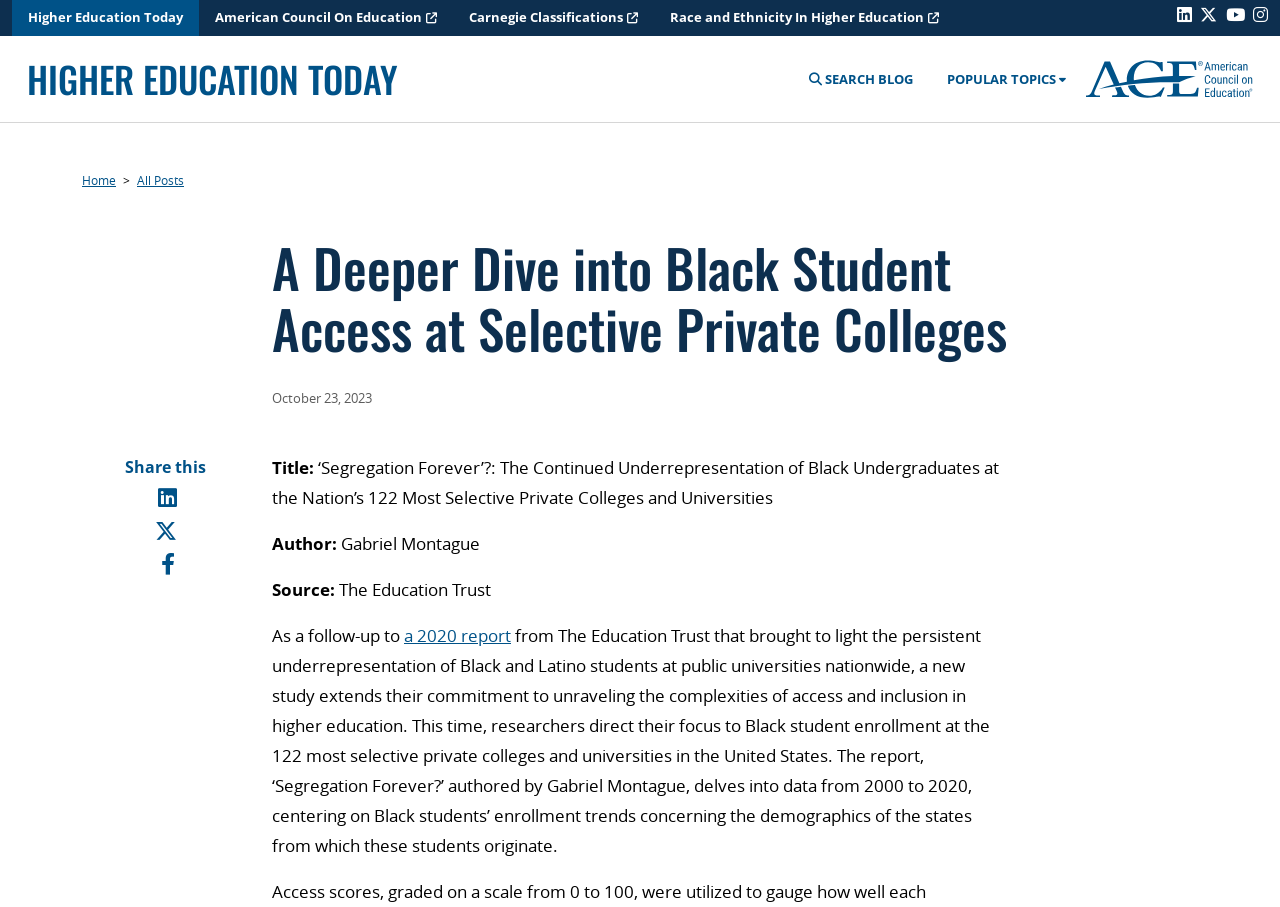Please locate the bounding box coordinates of the element that should be clicked to achieve the given instruction: "View popular topics".

[0.74, 0.077, 0.833, 0.096]